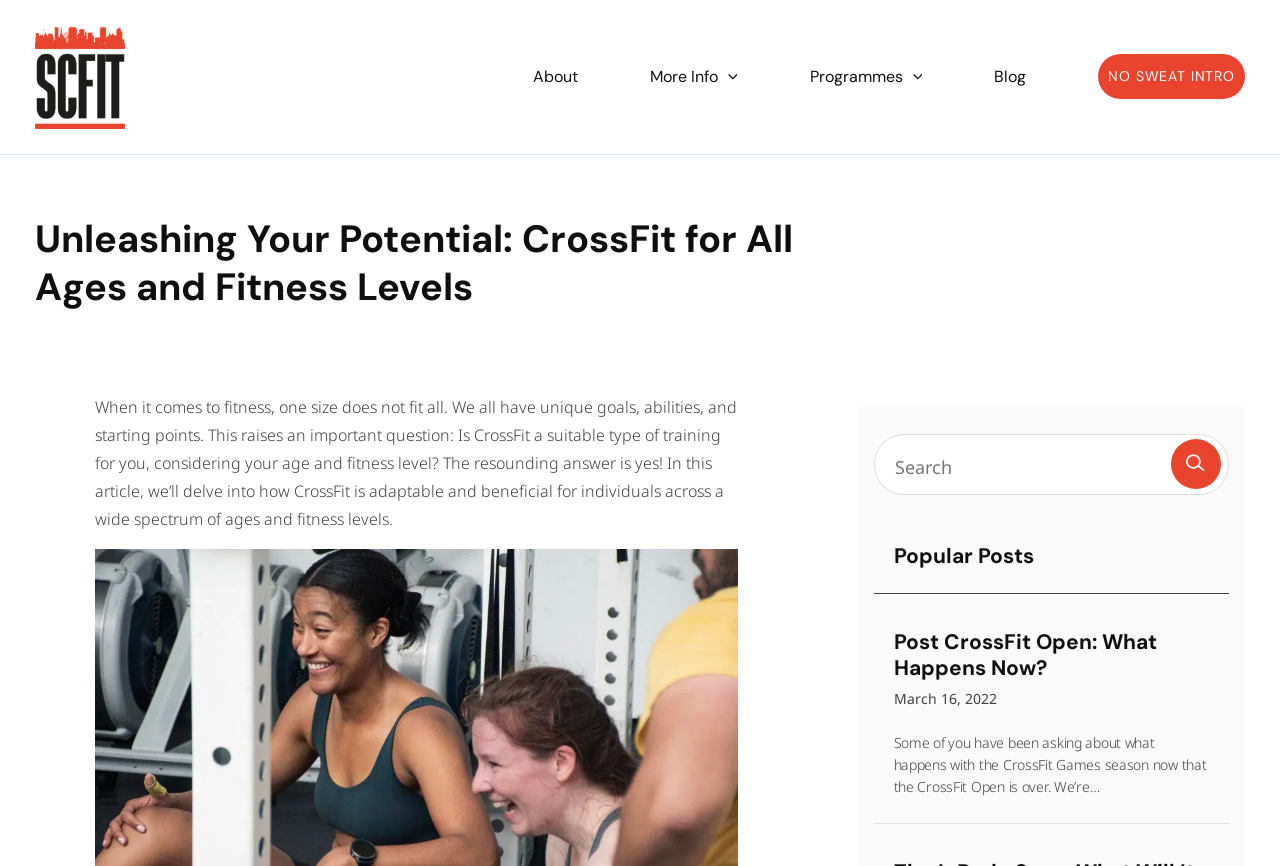What is the topic of the latest article?
Answer the question in as much detail as possible.

The topic of the latest article can be found in the header section of the webpage, where it asks the question 'Is CrossFit a suitable type of training for you, considering your age and fitness level?'.